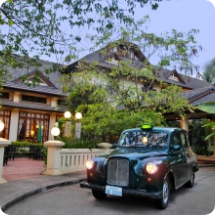Paint a vivid picture of the image with your description.

The image captures a charming scene featuring a vintage-style taxi approaching a beautifully designed hotel in Laos. The building, adorned with lush greenery, showcases traditional architectural elements, including a sloped roof and elegant lighting. At dusk, warm lights from the hotel create a welcoming atmosphere, enhancing the overall allure of the location. This picturesque moment embodies the essence of luxury and comfort, ideal for travelers seeking a unique experience in Laos, particularly for those interested in luxury and honeymoon tours.